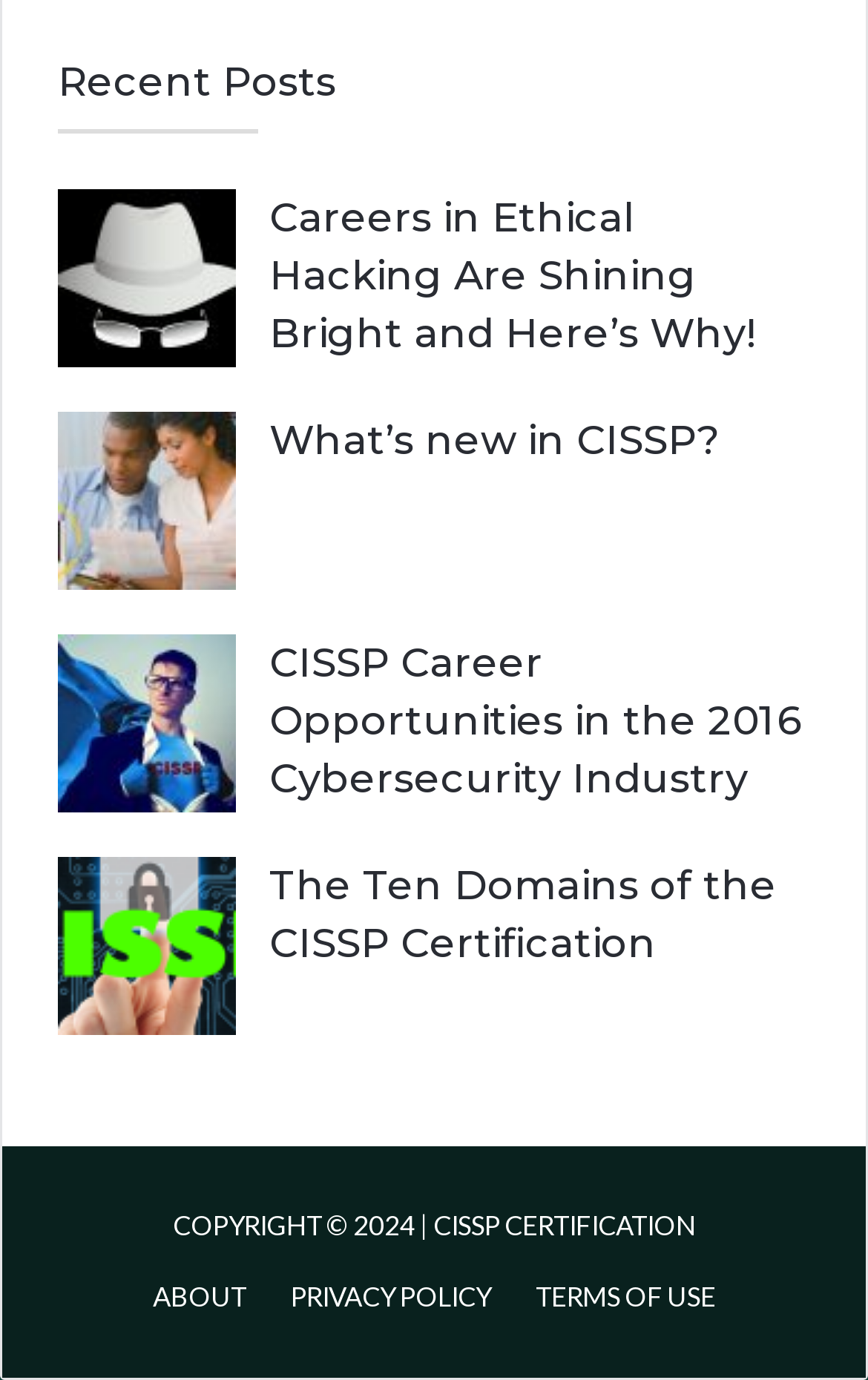What is the main topic of the webpage?
Please ensure your answer to the question is detailed and covers all necessary aspects.

The webpage has multiple headings and links related to CISSP certification, such as 'Recent Posts', 'Careers in Ethical Hacking', 'CISSP Professionals', 'What’s new in CISSP?', and 'The Ten Domains of the CISSP Certification', indicating that the main topic of the webpage is CISSP certification.